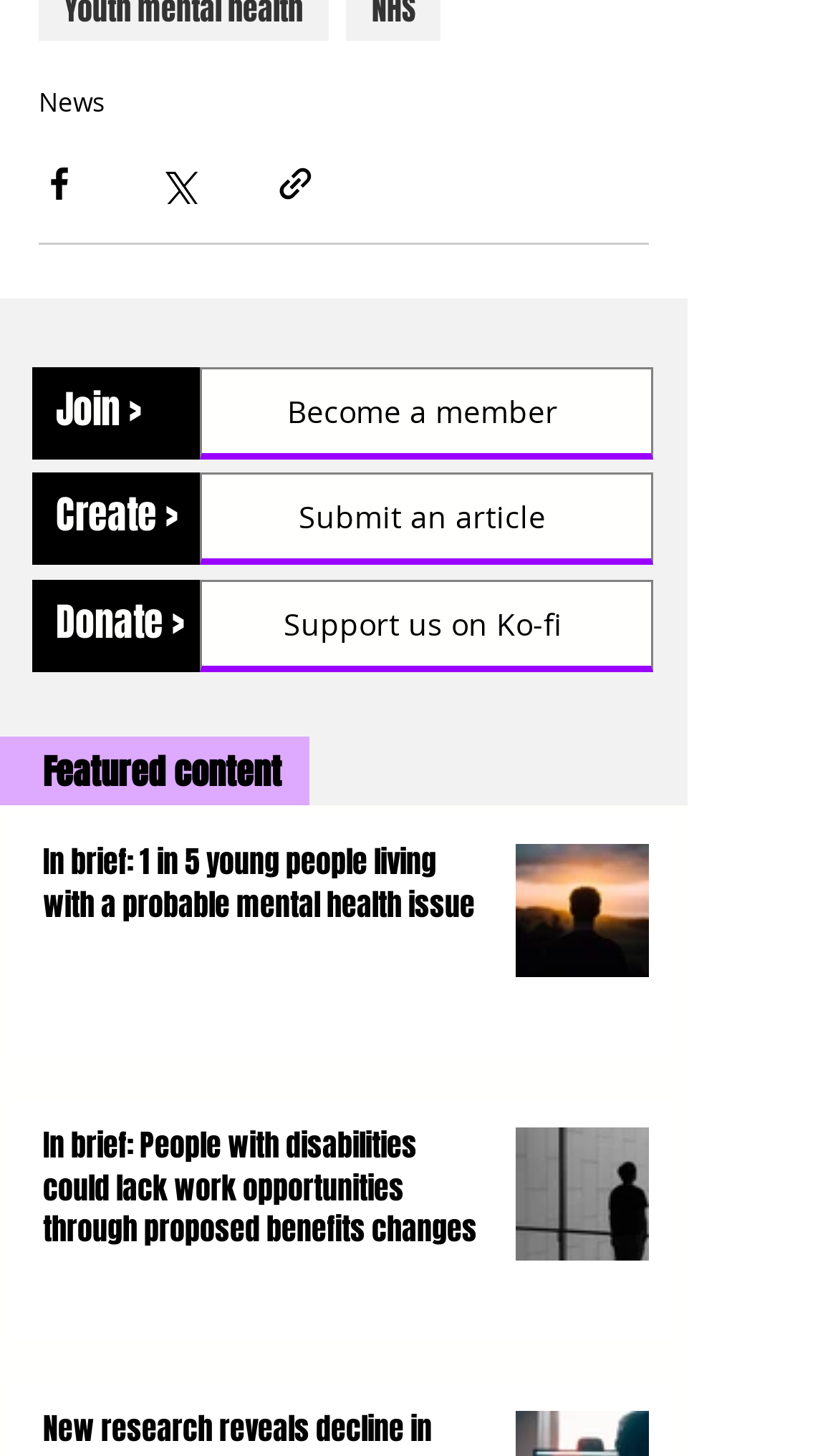Identify the coordinates of the bounding box for the element described below: "Support us on Ko-fi". Return the coordinates as four float numbers between 0 and 1: [left, top, right, bottom].

[0.238, 0.399, 0.779, 0.462]